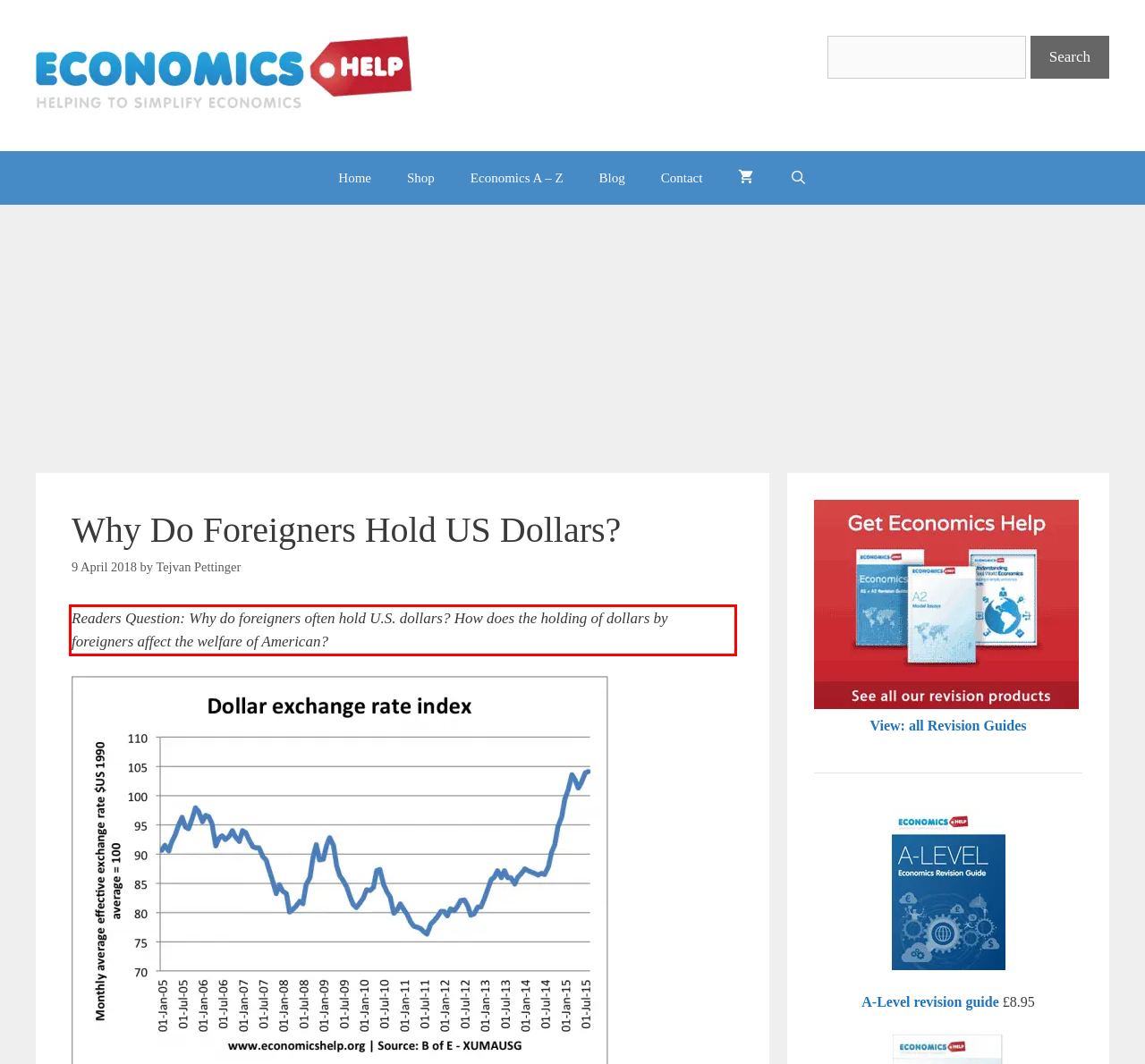Please perform OCR on the text content within the red bounding box that is highlighted in the provided webpage screenshot.

Readers Question: Why do foreigners often hold U.S. dollars? How does the holding of dollars by foreigners affect the welfare of American?